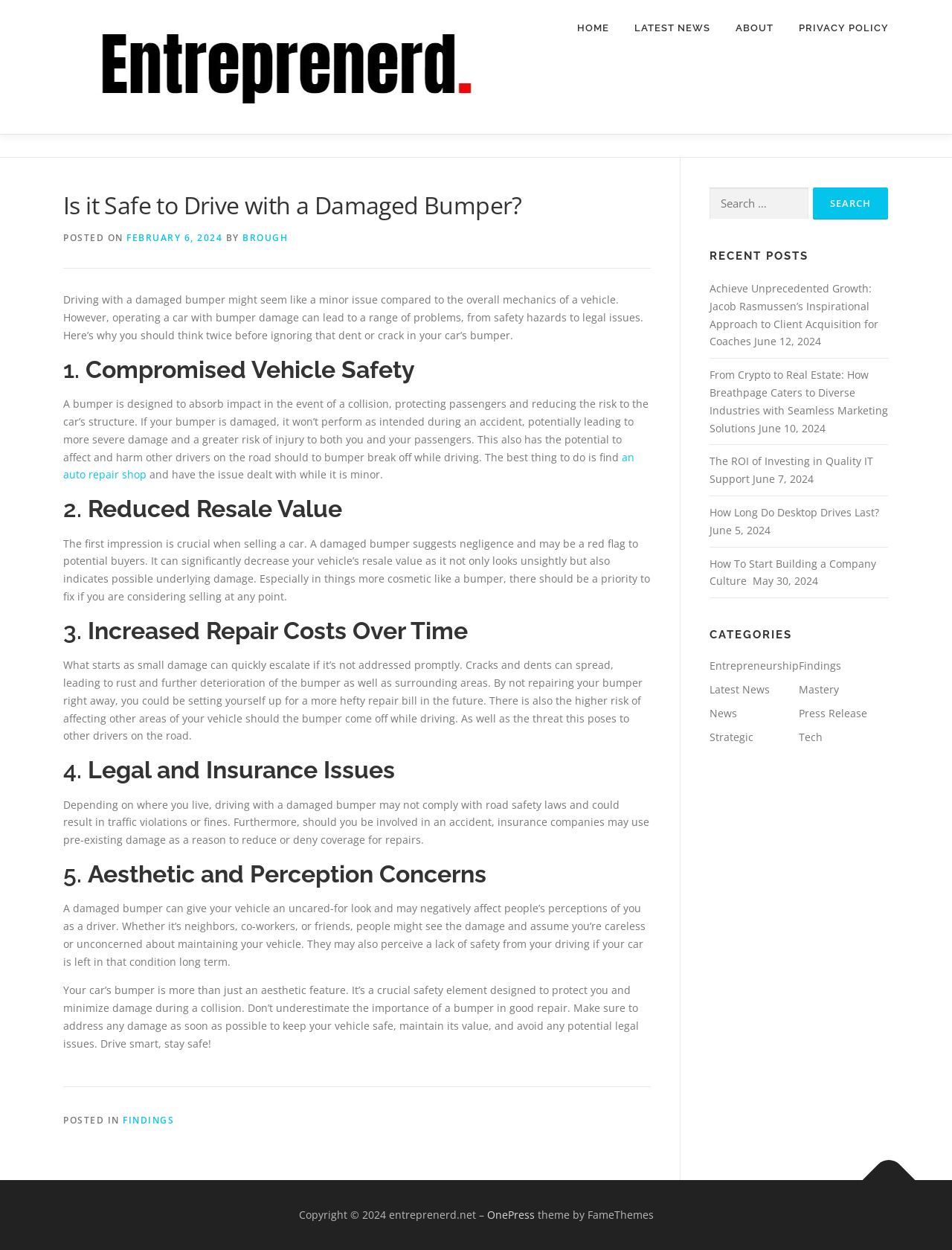Please determine the bounding box coordinates of the element's region to click for the following instruction: "Search in the forum".

None